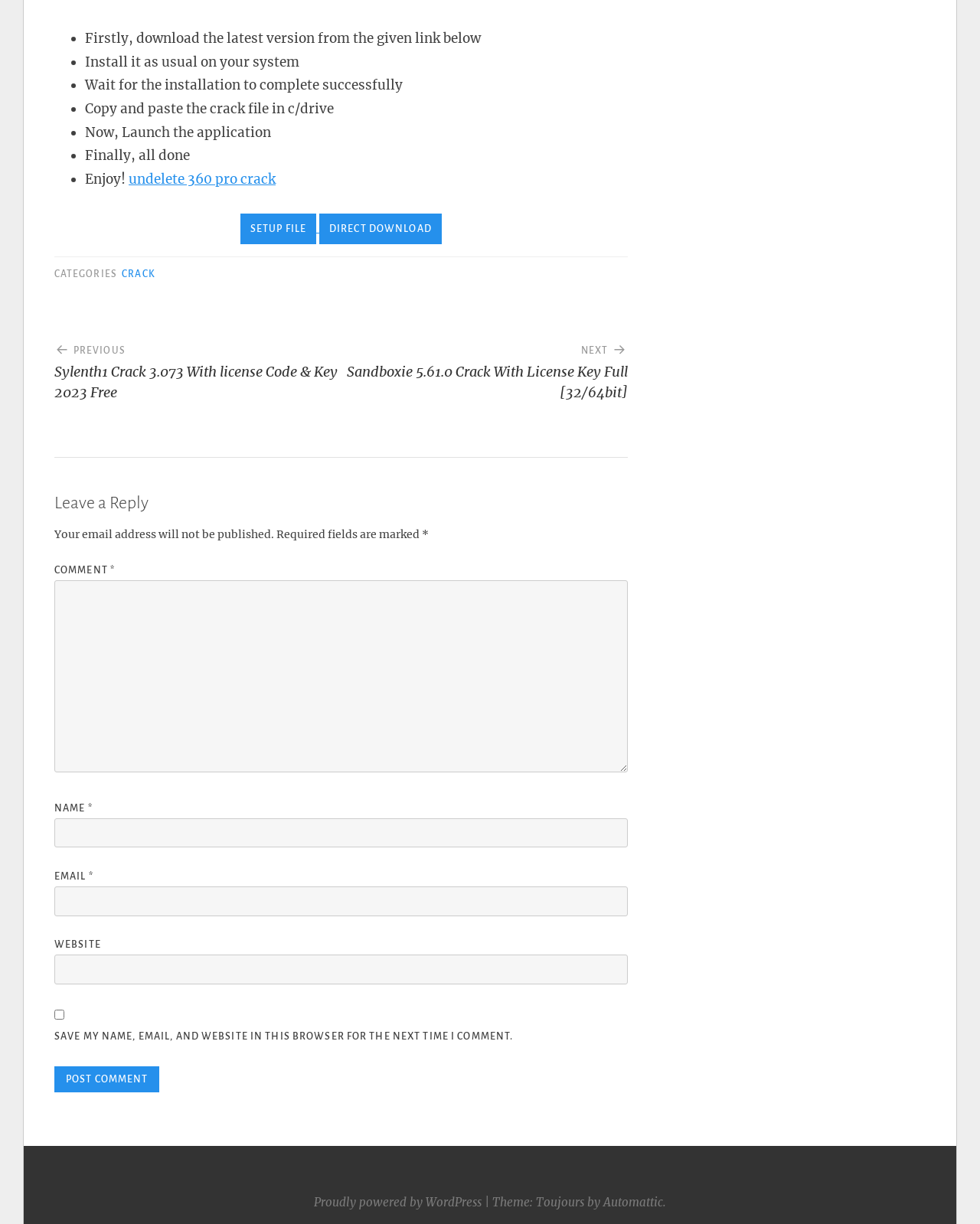Can you find the bounding box coordinates for the element that needs to be clicked to execute this instruction: "Click on the 'NEXT' link"? The coordinates should be given as four float numbers between 0 and 1, i.e., [left, top, right, bottom].

[0.348, 0.268, 0.64, 0.329]